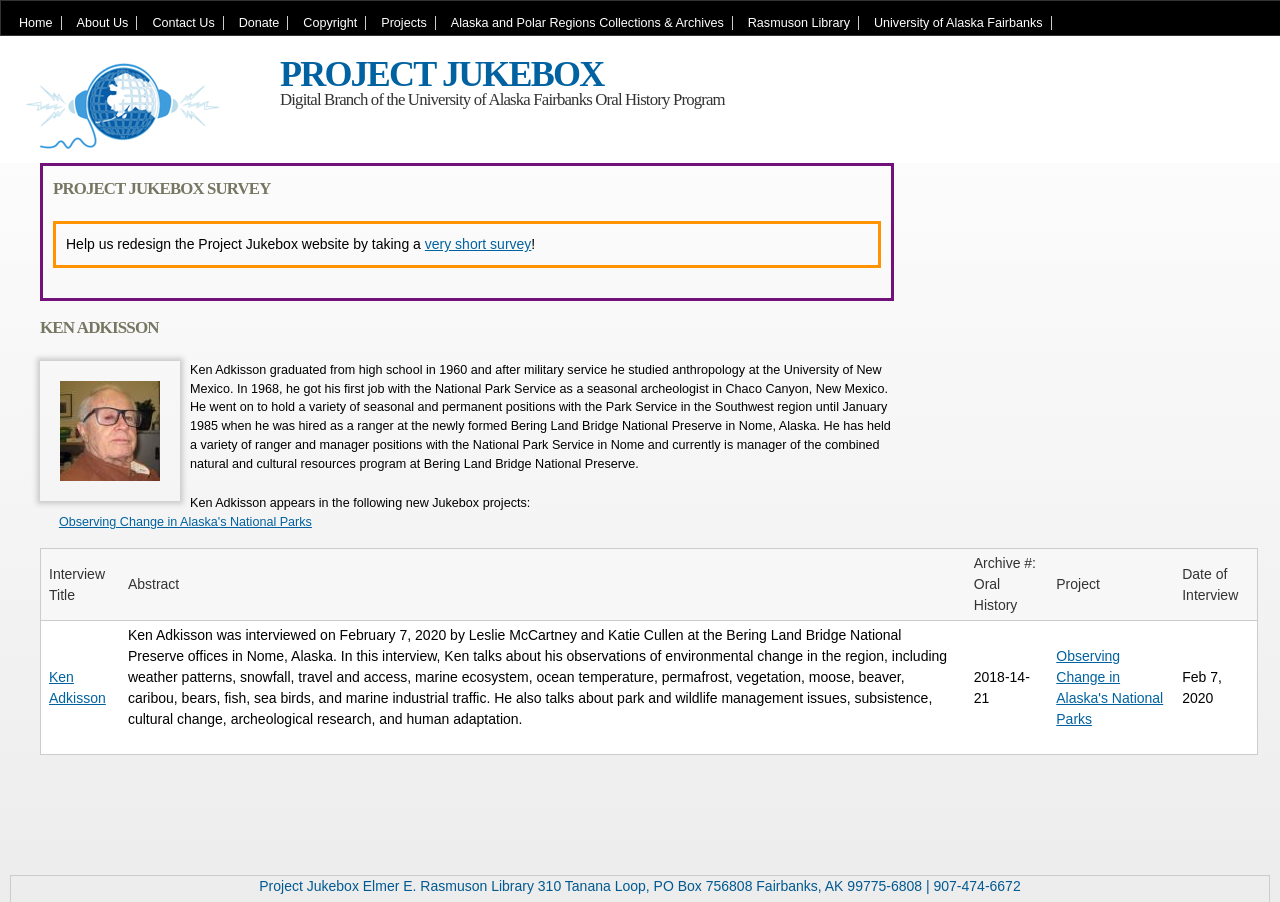Could you determine the bounding box coordinates of the clickable element to complete the instruction: "View Ken Adkisson's interview details"? Provide the coordinates as four float numbers between 0 and 1, i.e., [left, top, right, bottom].

[0.038, 0.741, 0.083, 0.782]